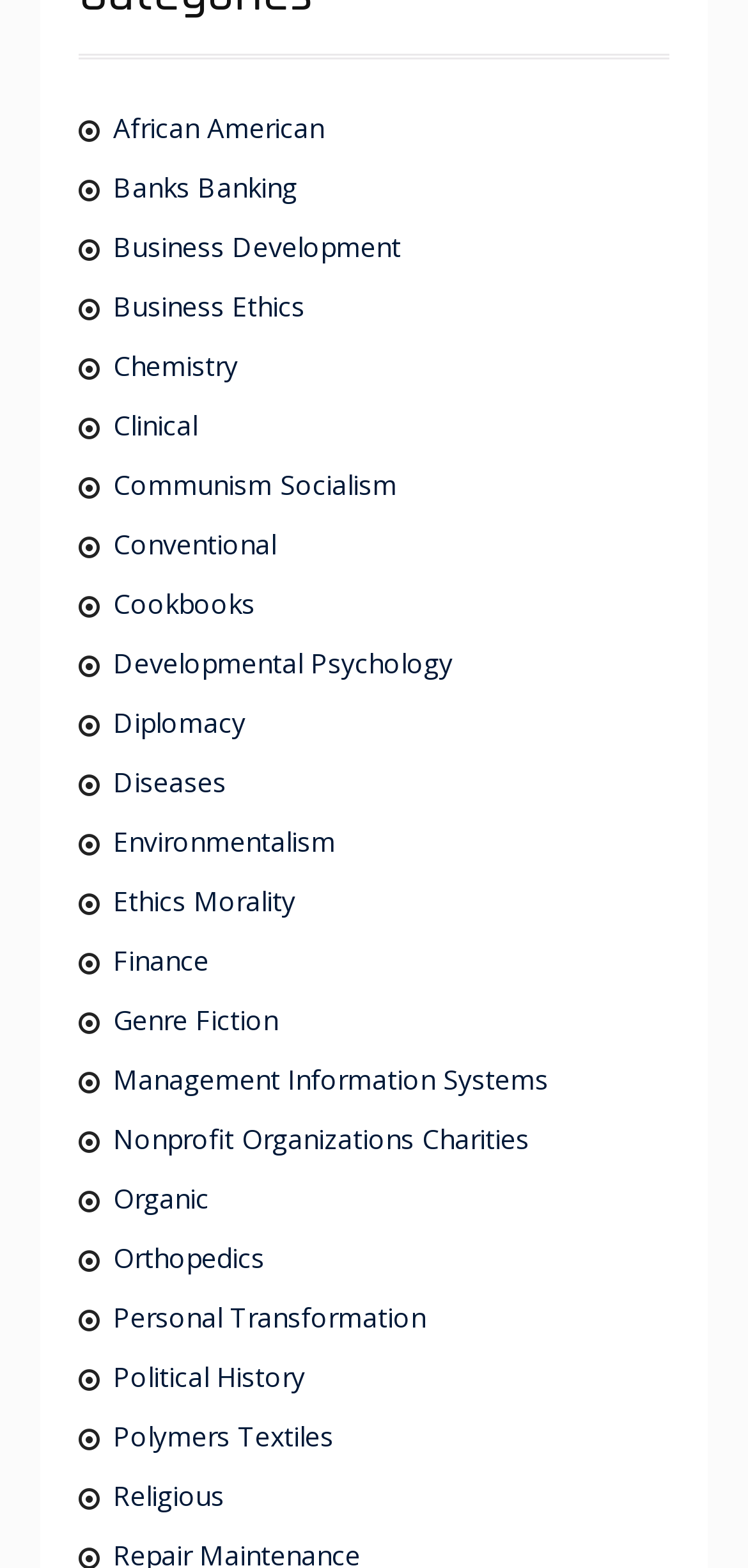Respond with a single word or phrase to the following question:
How many links are on the webpage?

26